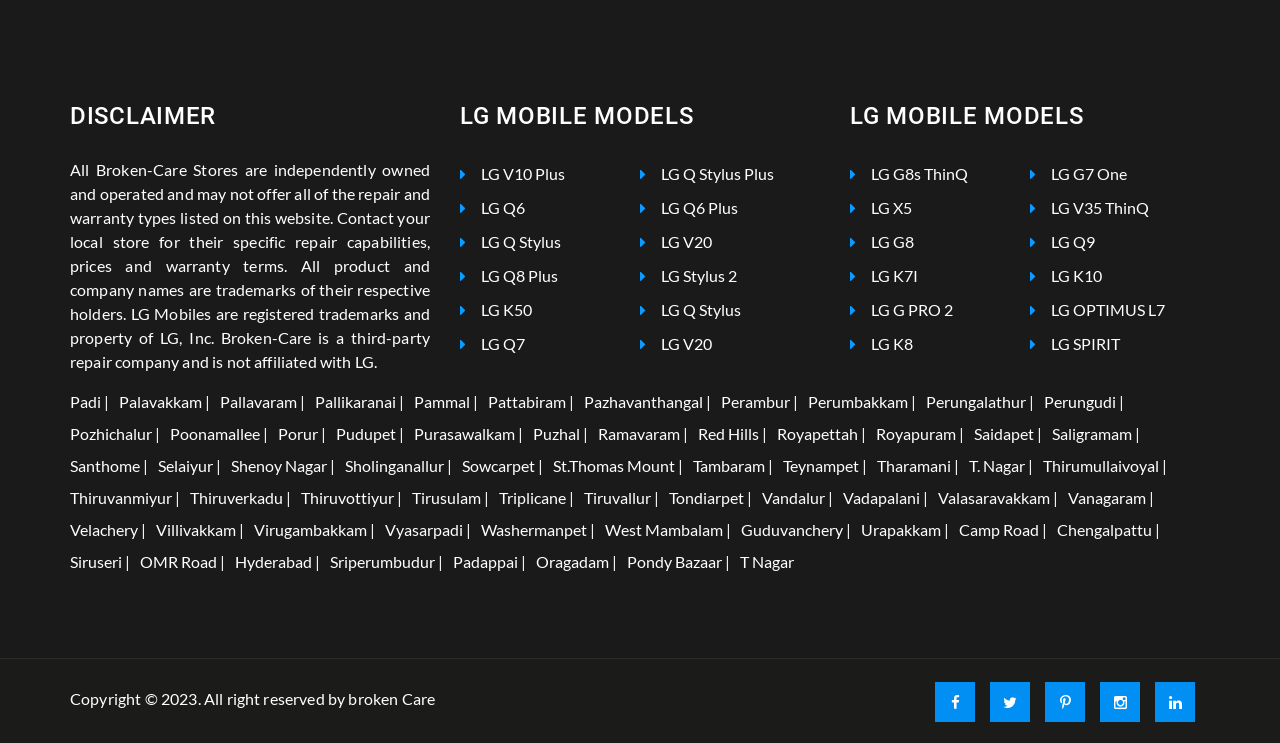Provide a single word or phrase to answer the given question: 
How many LG mobile models are listed?

24